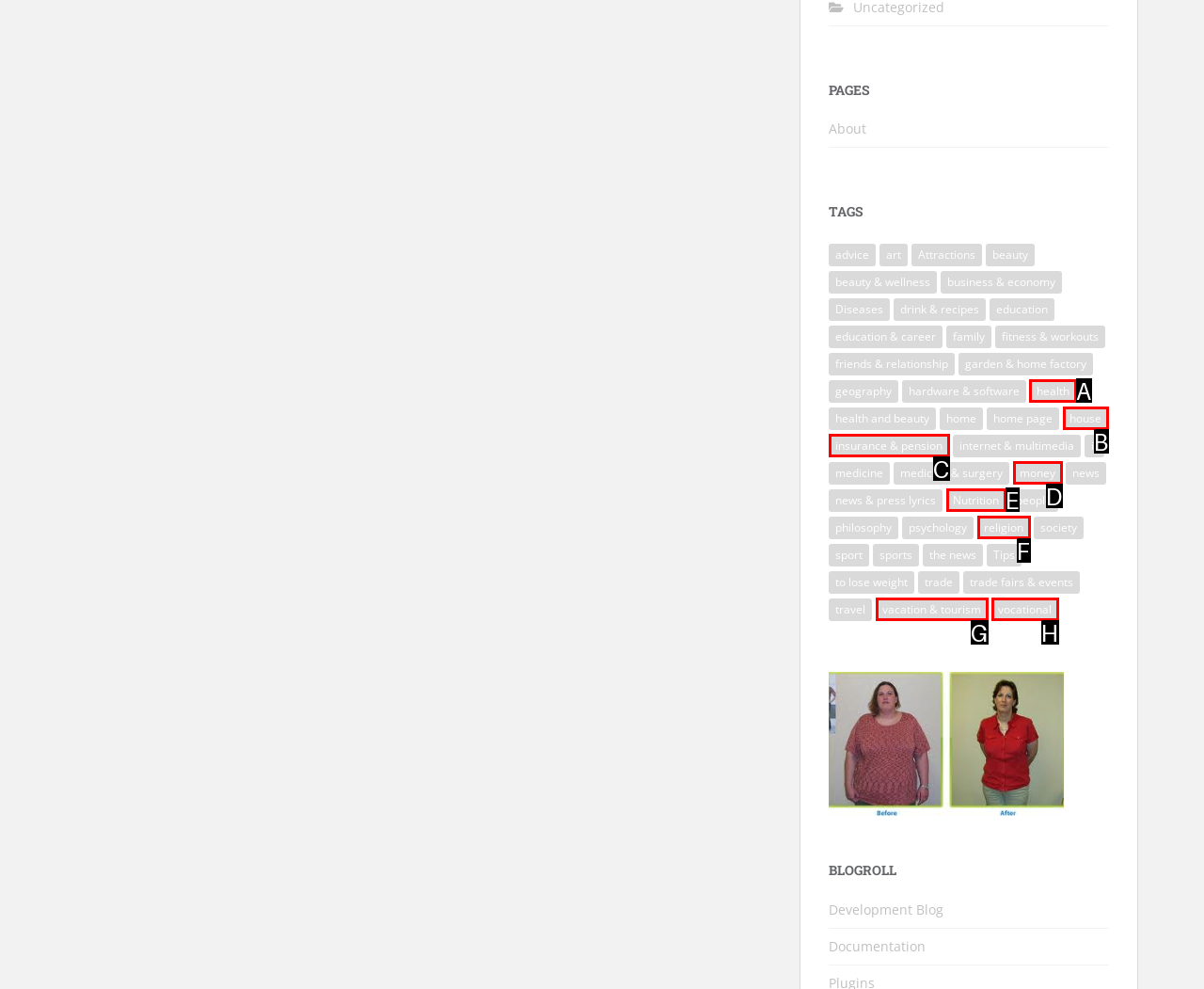Determine which letter corresponds to the UI element to click for this task: View the 'health' category
Respond with the letter from the available options.

A